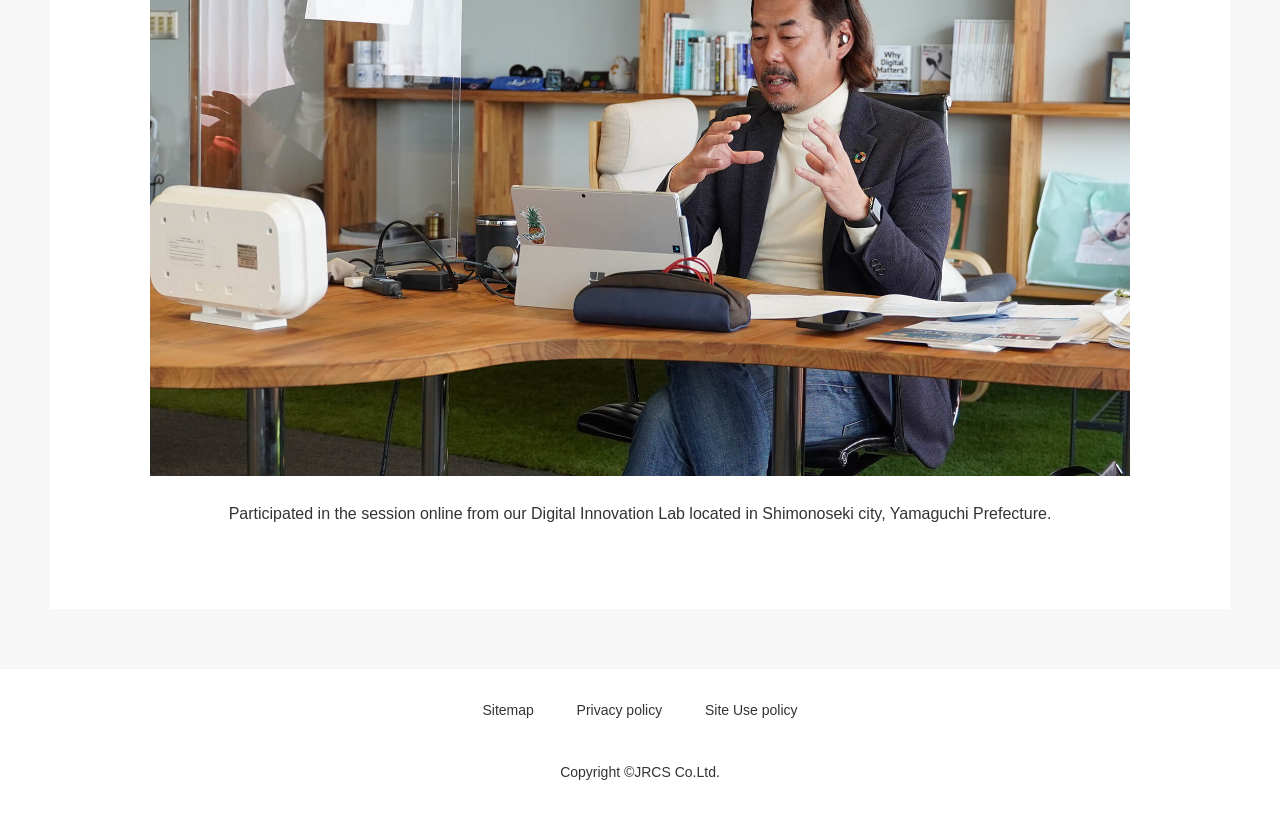Provide the bounding box coordinates of the HTML element this sentence describes: "Sitemap". The bounding box coordinates consist of four float numbers between 0 and 1, i.e., [left, top, right, bottom].

[0.377, 0.863, 0.417, 0.883]